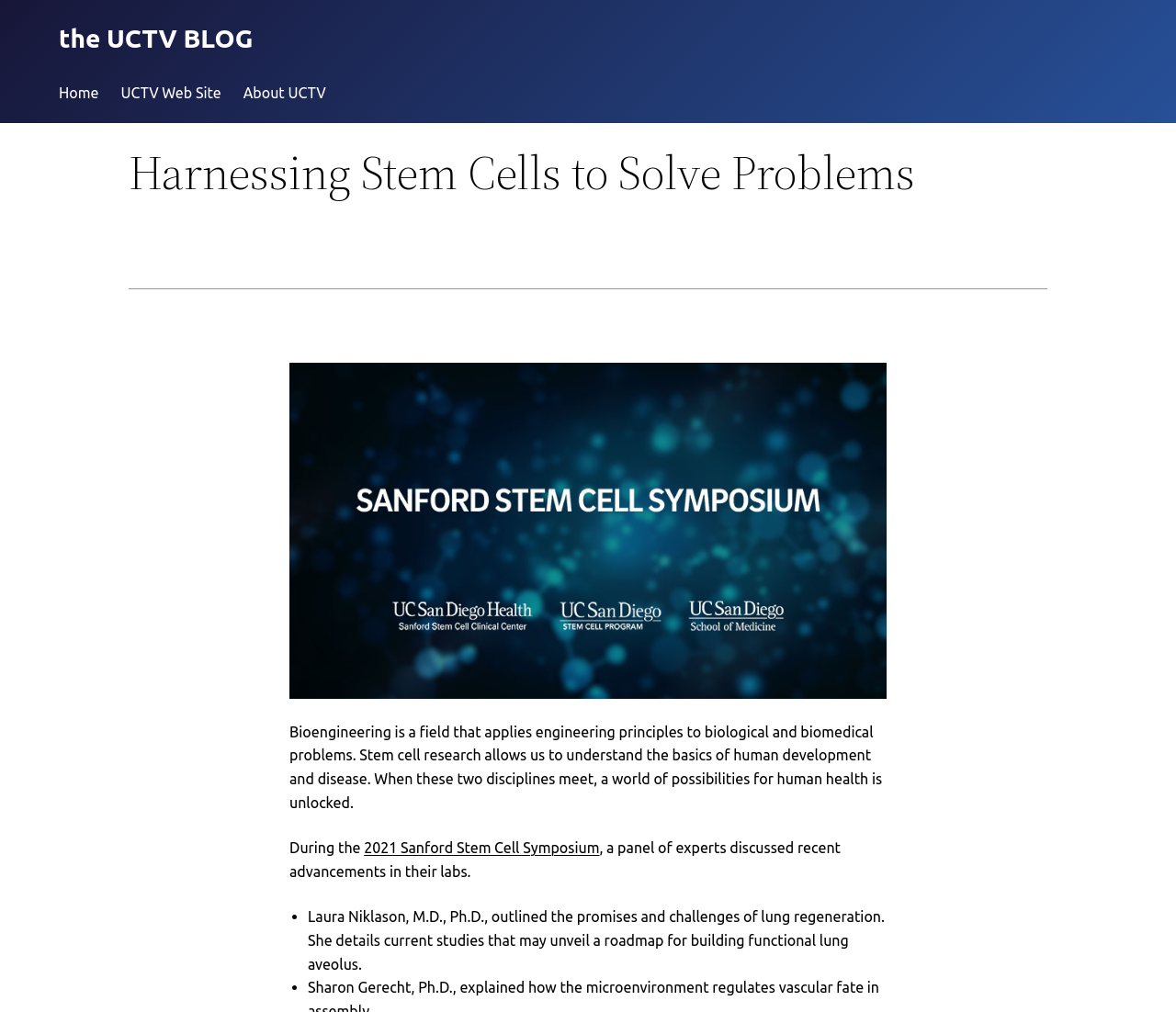What is the purpose of stem cell research?
Offer a detailed and exhaustive answer to the question.

The webpage content states that stem cell research allows us to understand the basics of human development and disease, implying that this is one of the main purposes of stem cell research.